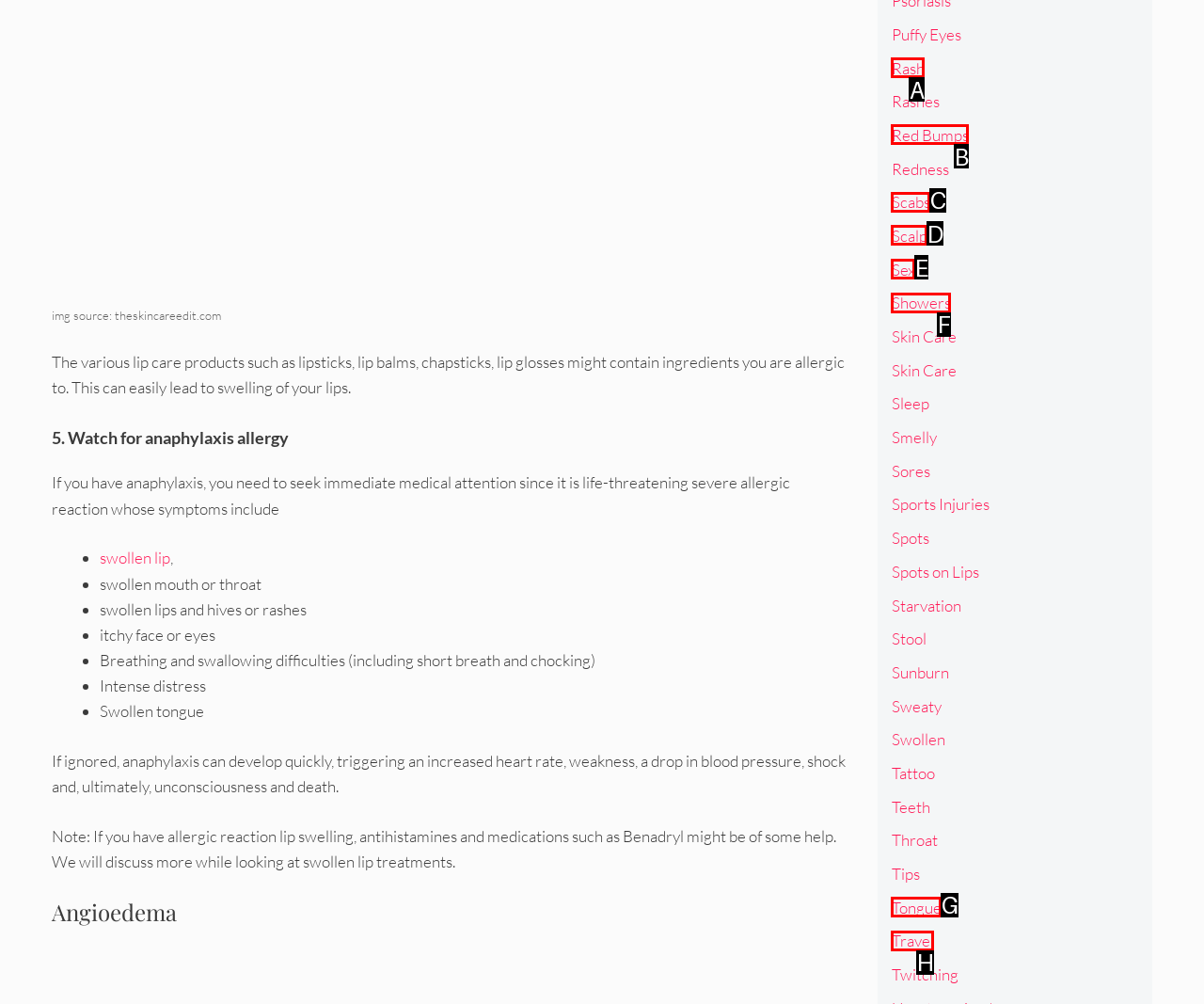Determine the HTML element to be clicked to complete the task: Click the link 'Tongue'. Answer by giving the letter of the selected option.

G